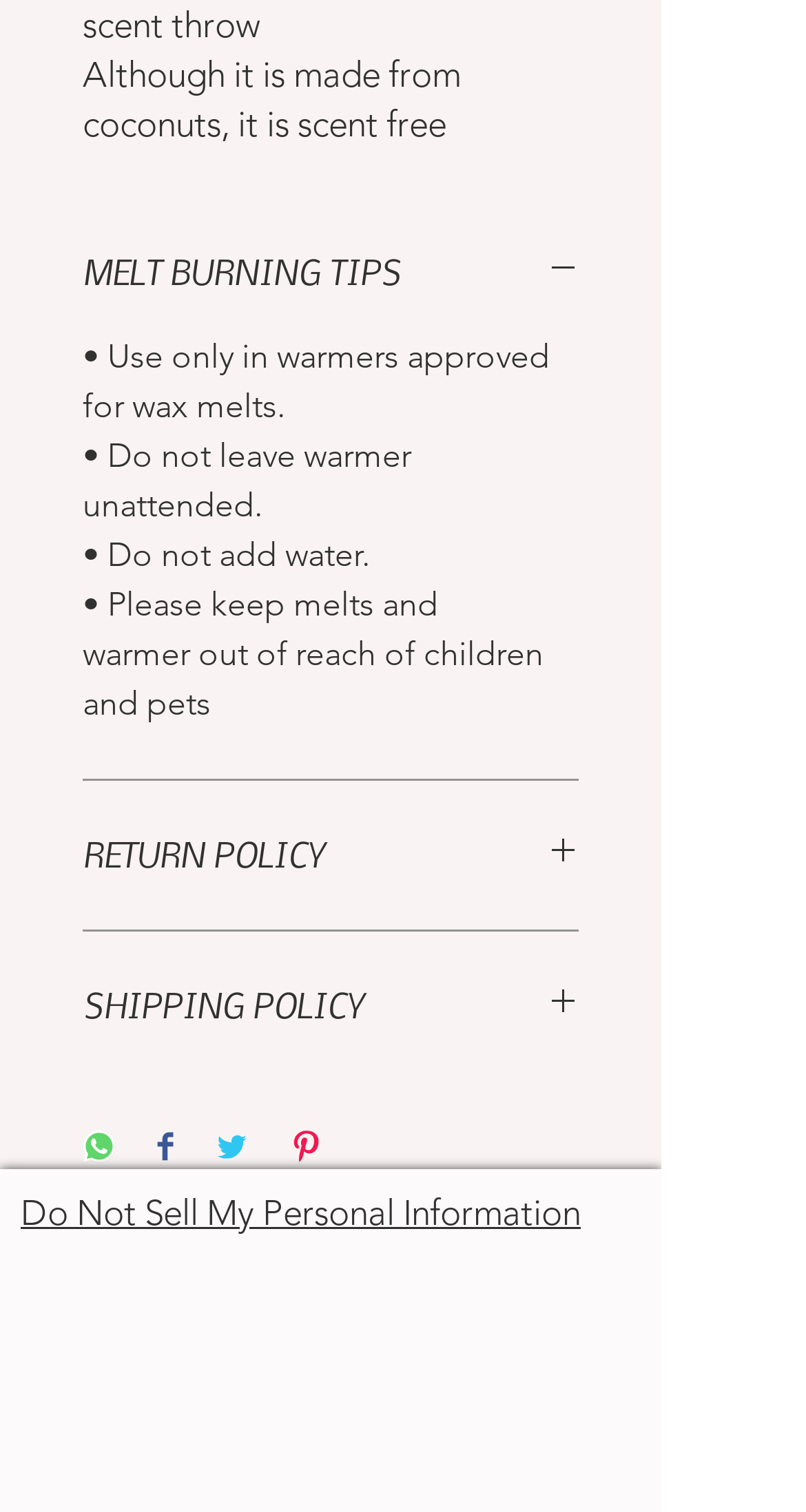What is the copyright year of the website?
Respond to the question with a single word or phrase according to the image.

2023